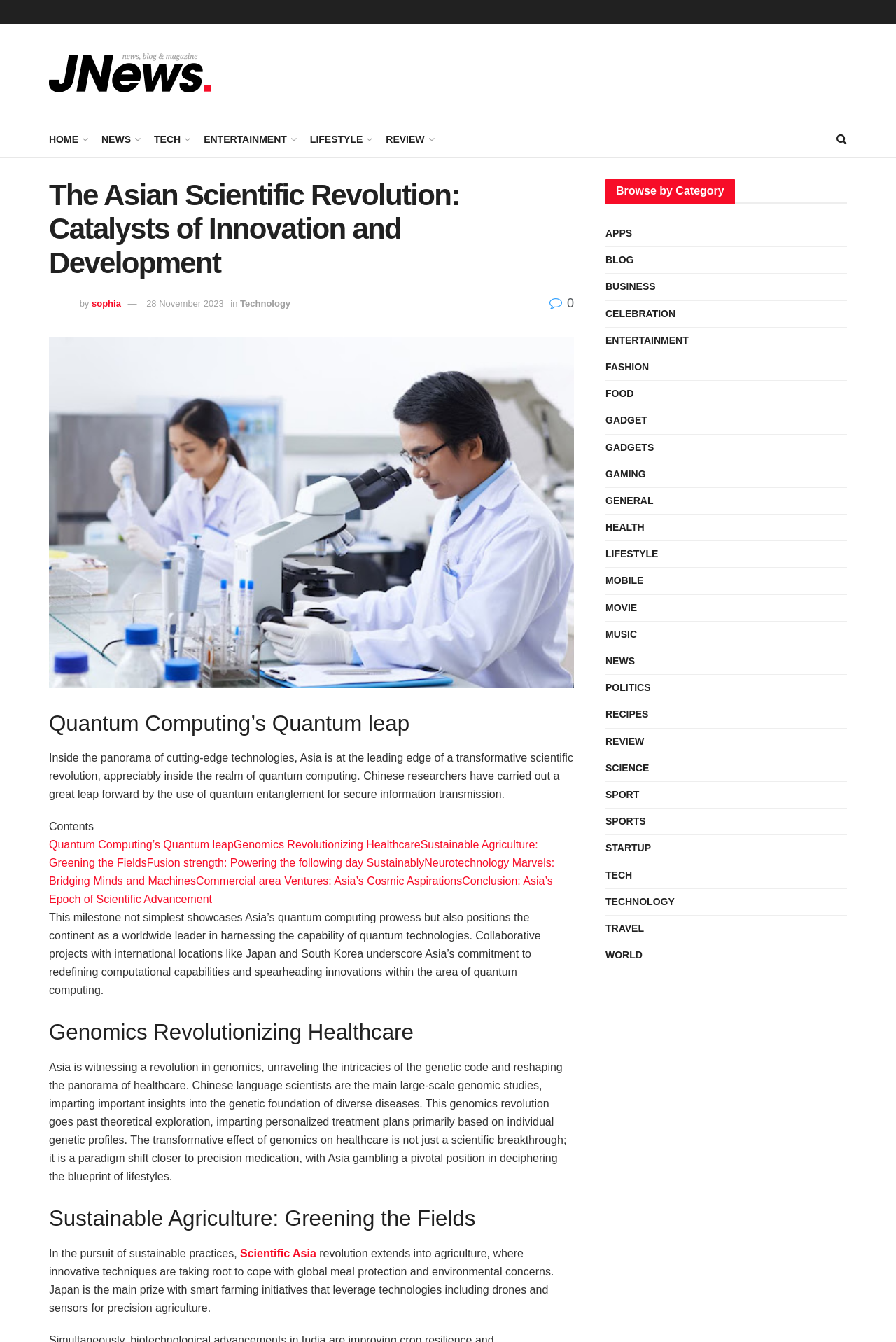Please answer the following question using a single word or phrase: 
What is the topic of the first section?

Quantum Computing